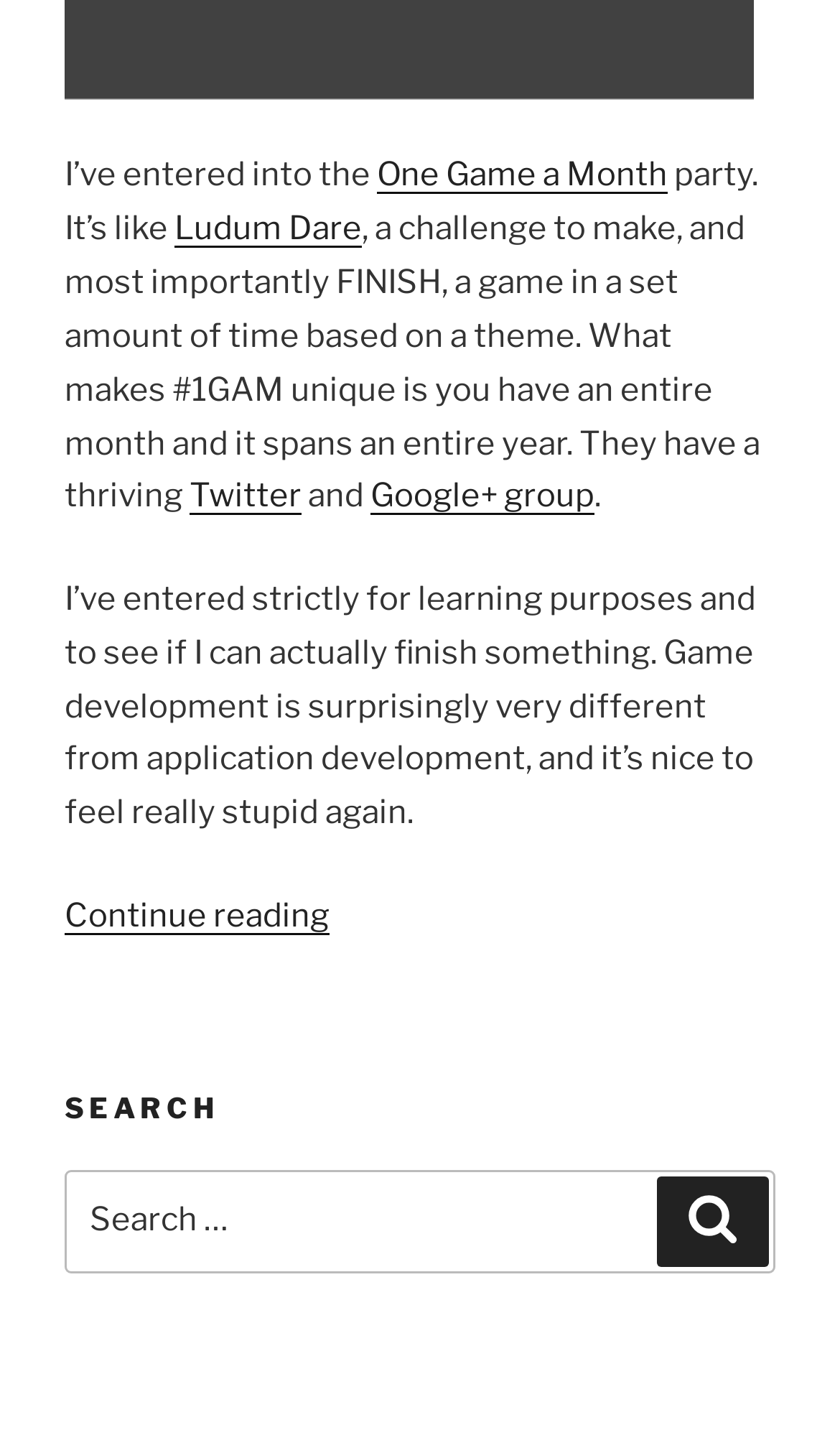What is the purpose of the search bar on the webpage?
Answer the question with detailed information derived from the image.

The search bar is located at the bottom of the webpage with a label 'Search for:', indicating that it is intended for users to search for specific content within the website.